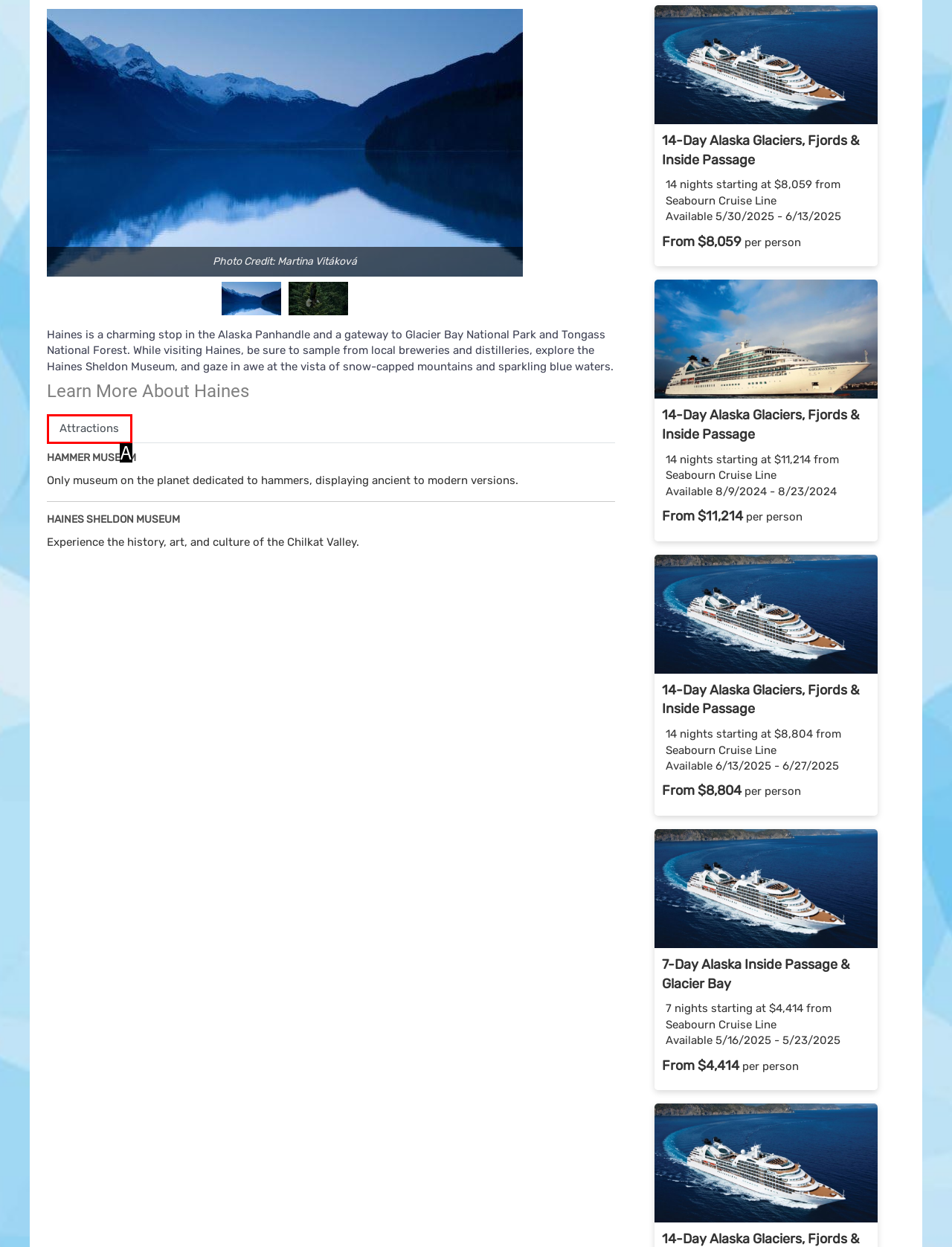Please identify the UI element that matches the description: name="submit" value="Post Comment"
Respond with the letter of the correct option.

None